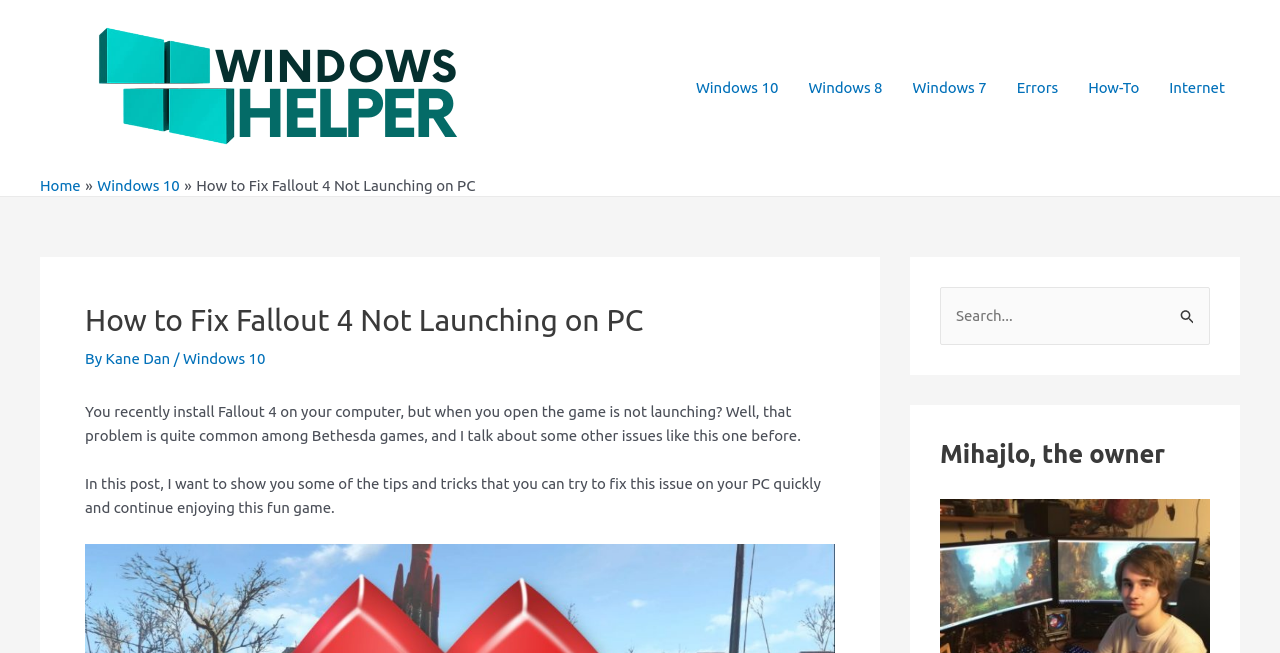Carefully examine the image and provide an in-depth answer to the question: What is the name of the game discussed in this post?

The webpage is discussing a solution to a problem with Fallout 4, a popular video game, not launching on PC. The title of the post is 'How to Fix Fallout 4 Not Launching on PC'.